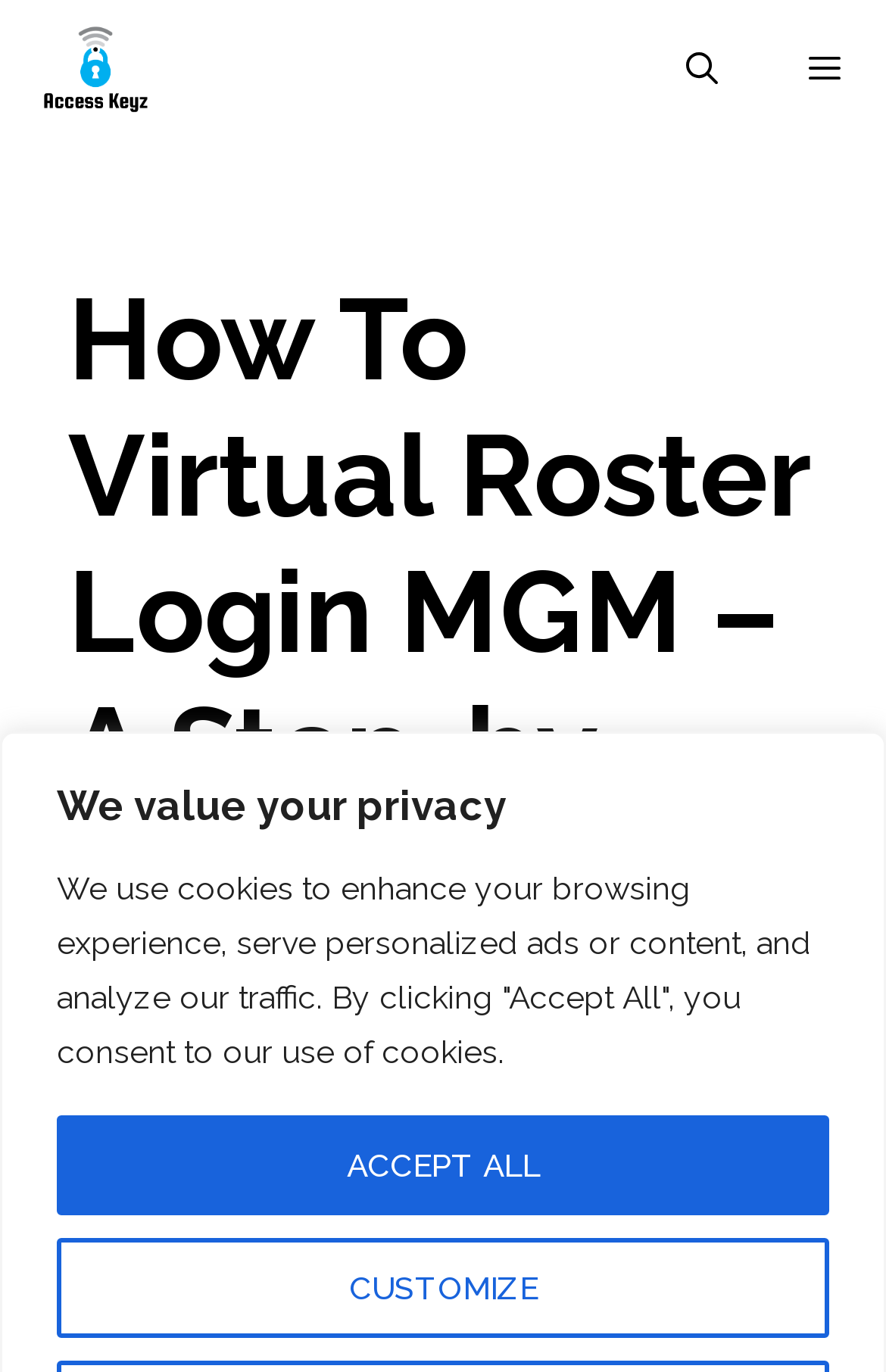What is the link 'Access Keyz' for?
Look at the image and respond with a one-word or short-phrase answer.

To access key resources